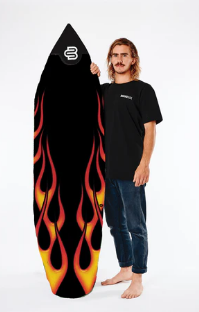Give a one-word or short phrase answer to this question: 
Is the background of the image cluttered?

No